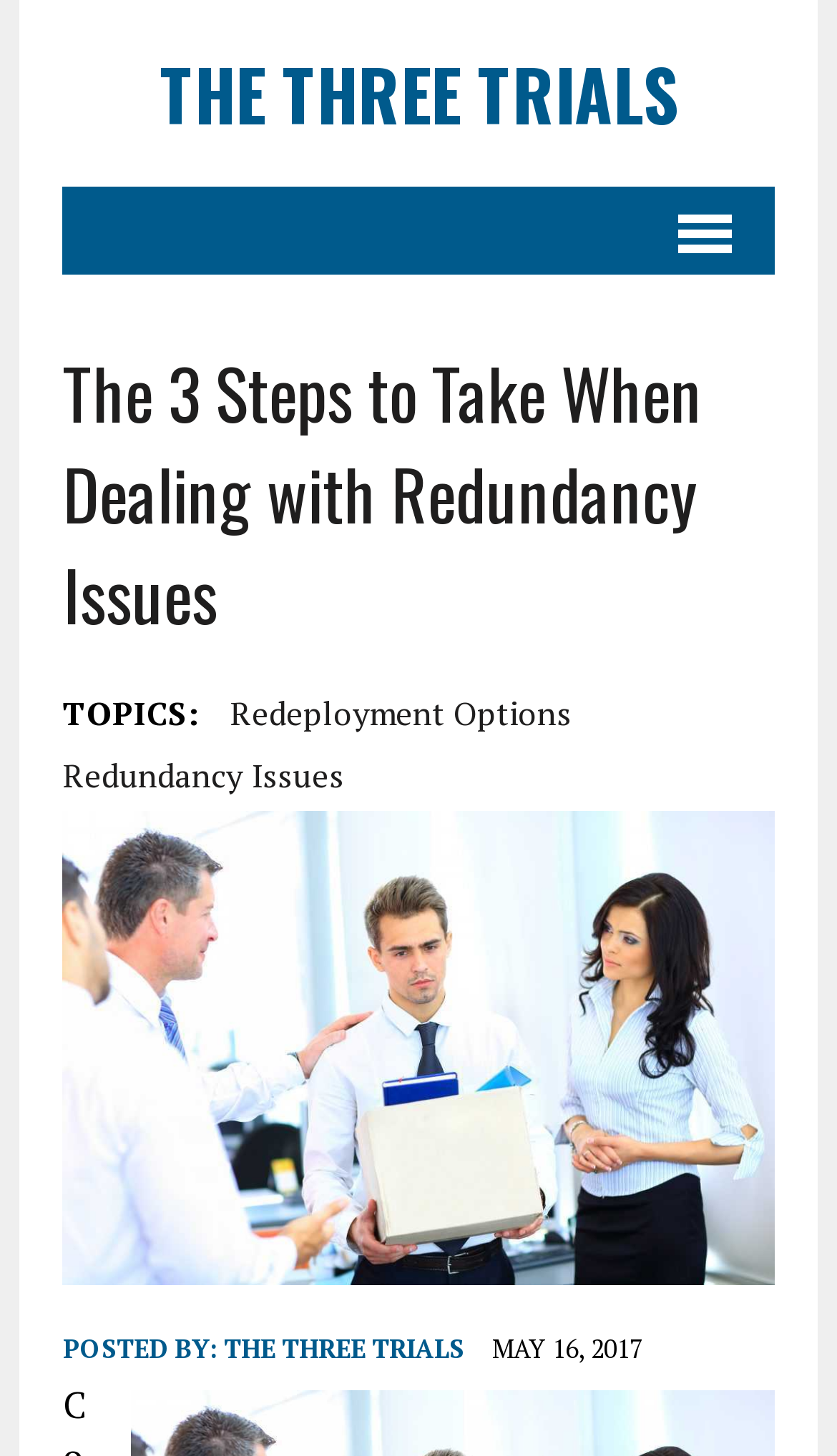Using details from the image, please answer the following question comprehensively:
How many steps are mentioned in the article?

I determined the number of steps mentioned in the article by looking at the heading 'The 3 Steps to Take When Dealing with Redundancy Issues', which suggests that the article discusses 3 steps.